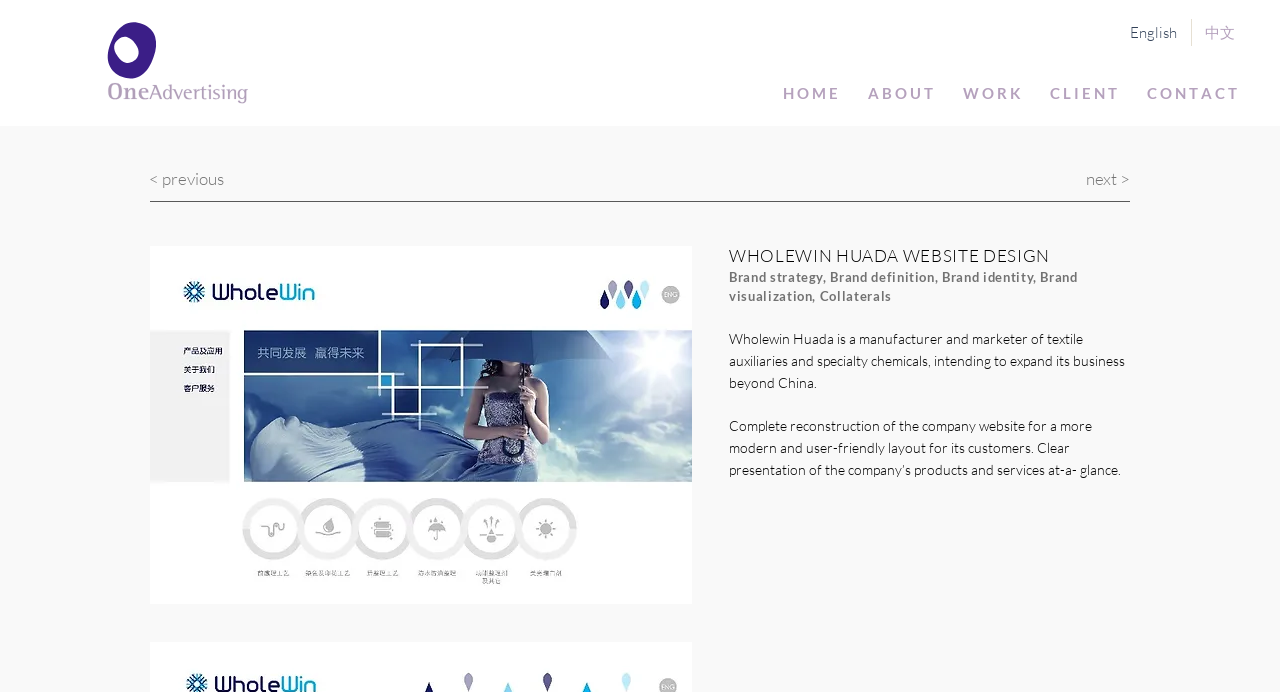Based on the image, please elaborate on the answer to the following question:
What is the company name mentioned in the text?

I found the company name by reading the text elements, specifically the one that says 'Wholewin Huada is a manufacturer and marketer of textile auxiliaries and specialty chemicals...'.